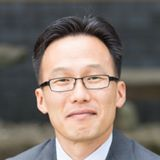Please provide a brief answer to the question using only one word or phrase: 
What is the name of Paul Jang's website?

jangfinancial.com